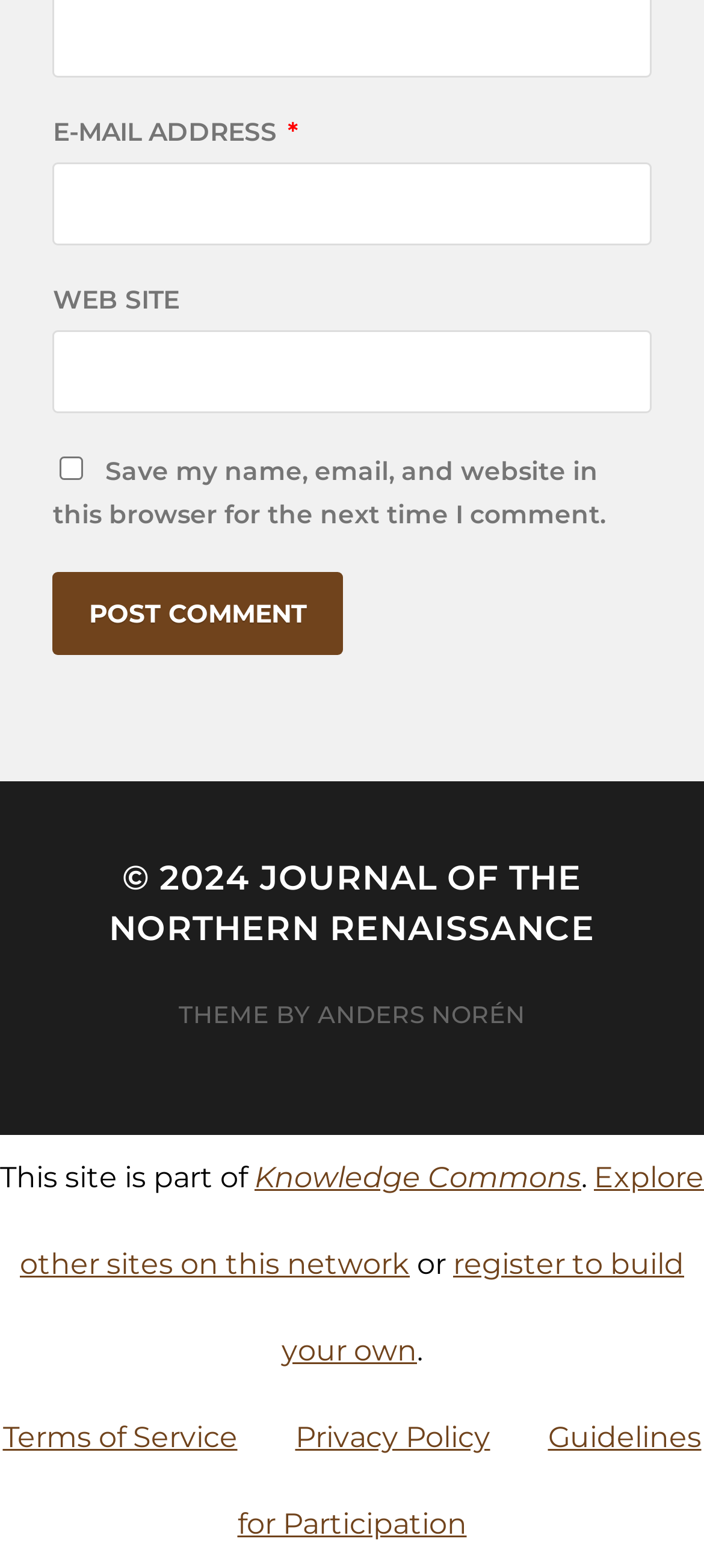Given the element description "parent_node: E-MAIL ADDRESS * name="email"" in the screenshot, predict the bounding box coordinates of that UI element.

[0.075, 0.103, 0.925, 0.156]